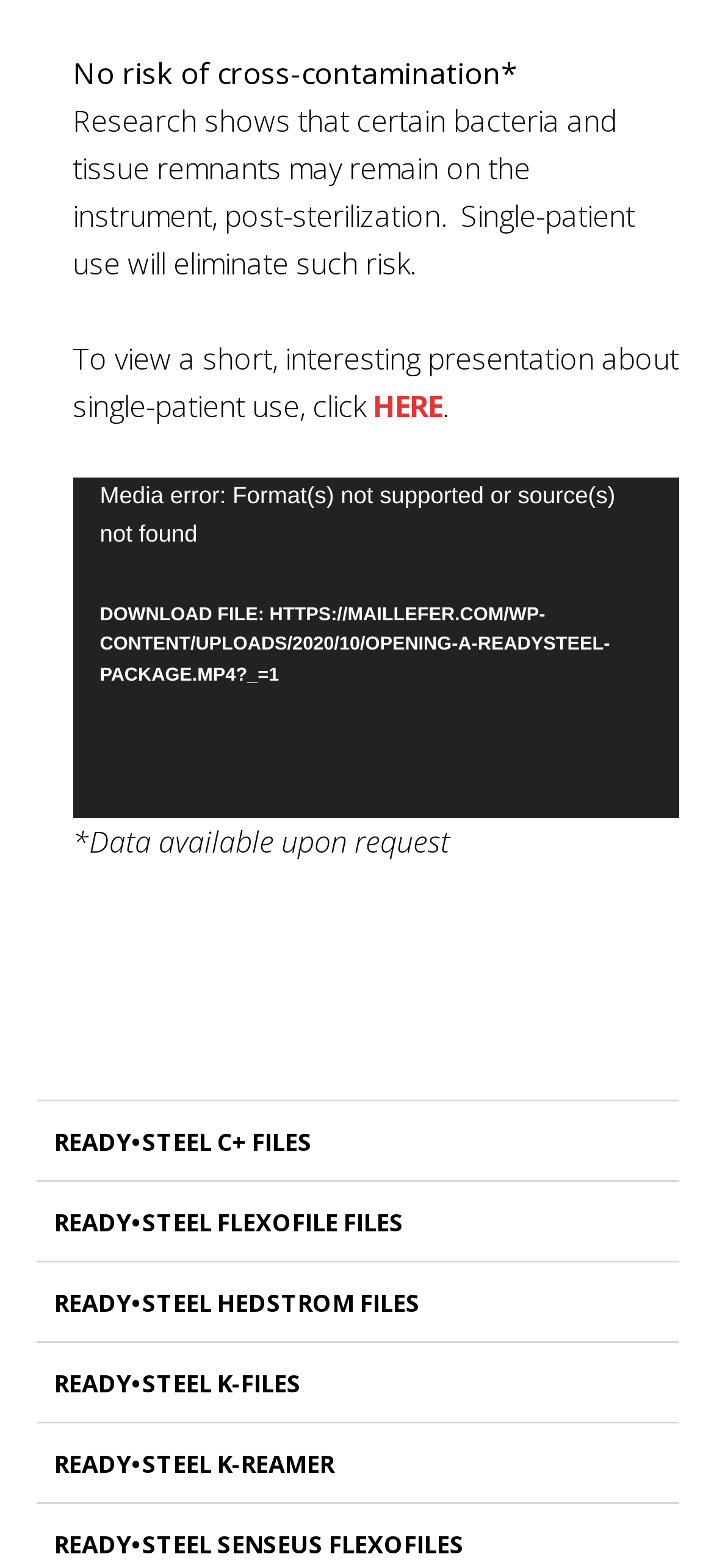Please identify the bounding box coordinates of the element on the webpage that should be clicked to follow this instruction: "Click the 'READY•STEEL C+ FILES' link". The bounding box coordinates should be given as four float numbers between 0 and 1, formatted as [left, top, right, bottom].

[0.05, 0.703, 0.95, 0.754]